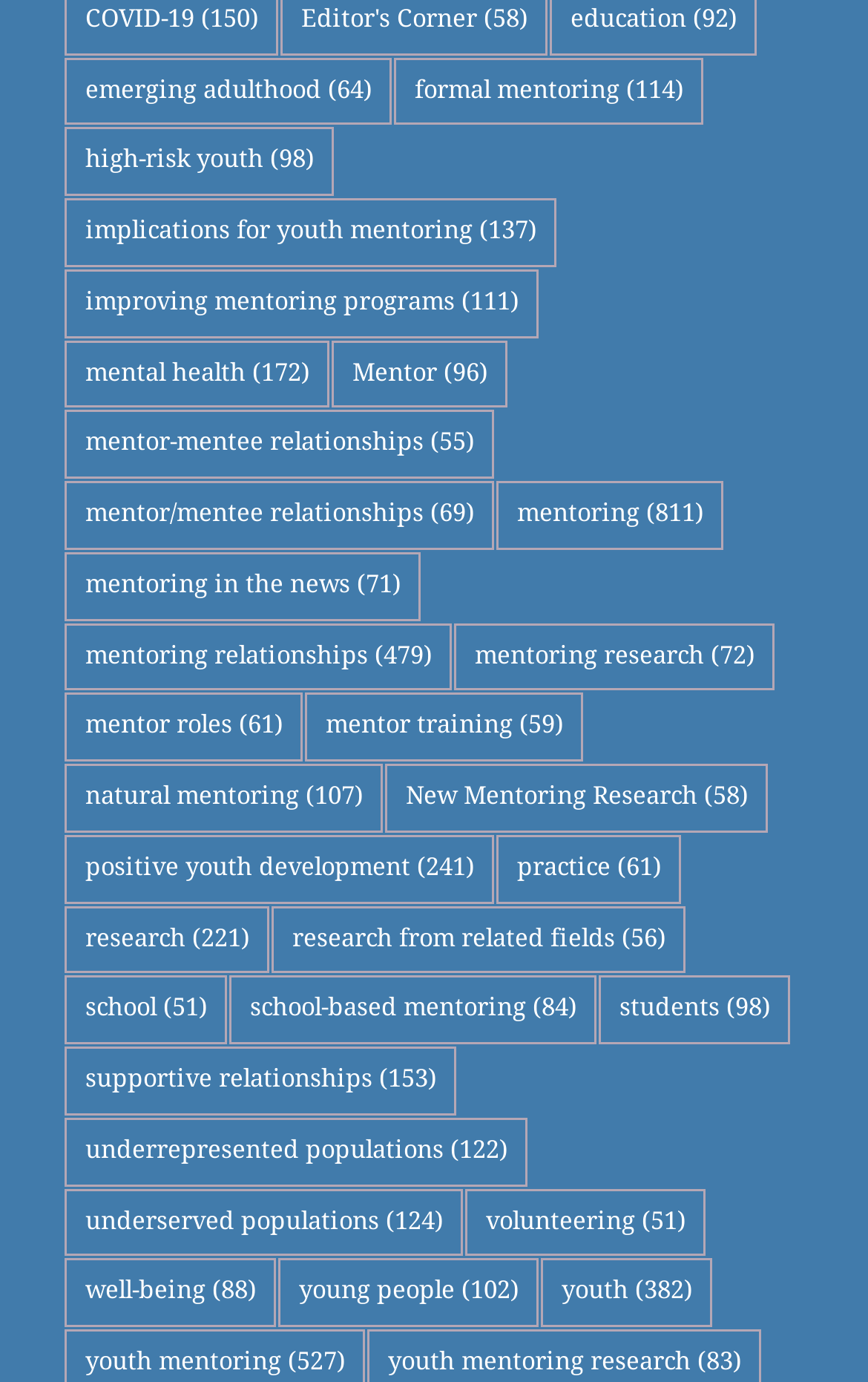How many items are in the 'youth' category?
Answer with a single word or short phrase according to what you see in the image.

382